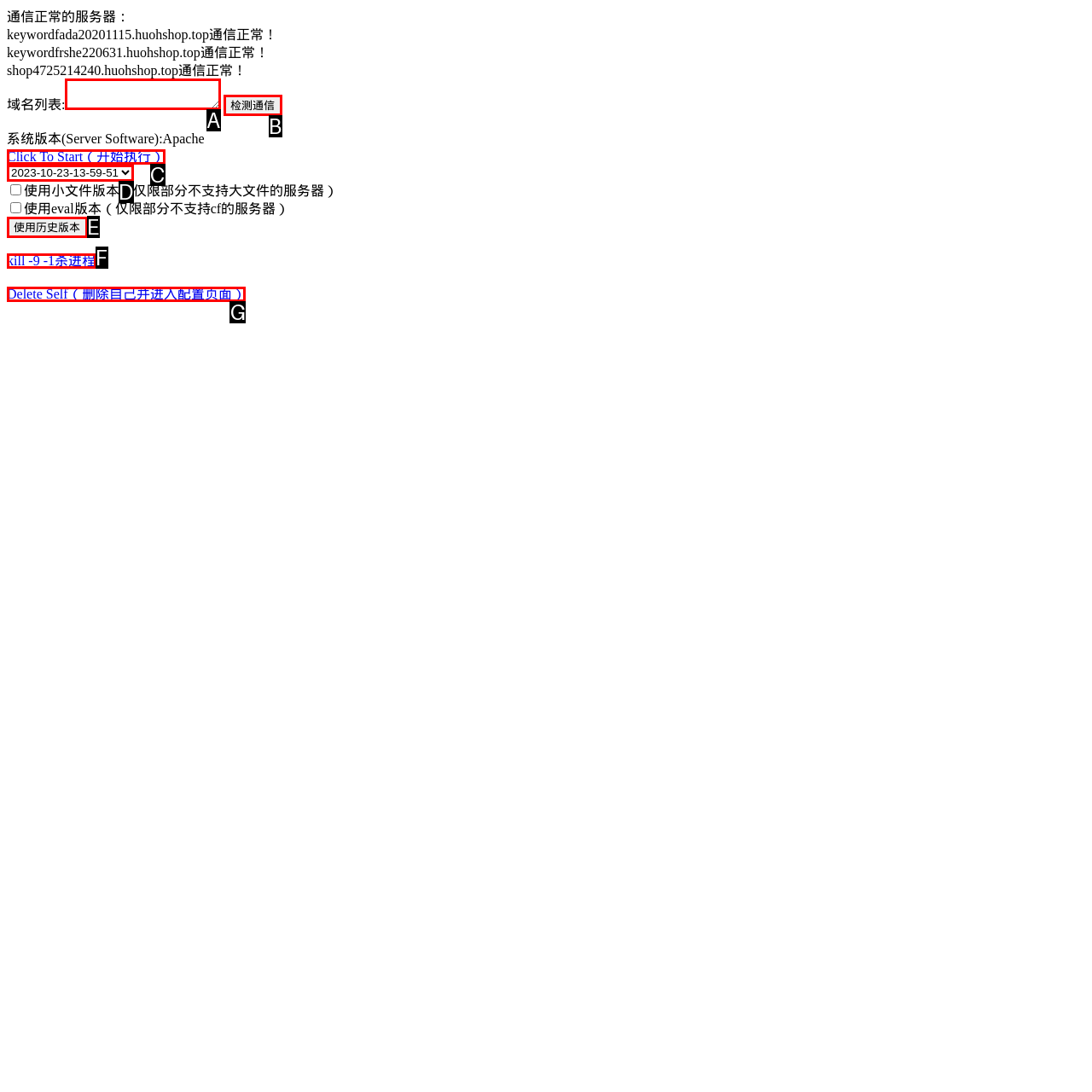Determine which HTML element best fits the description: parent_node: 2023-10-23-13-59-51 value="使用历史版本"
Answer directly with the letter of the matching option from the available choices.

E